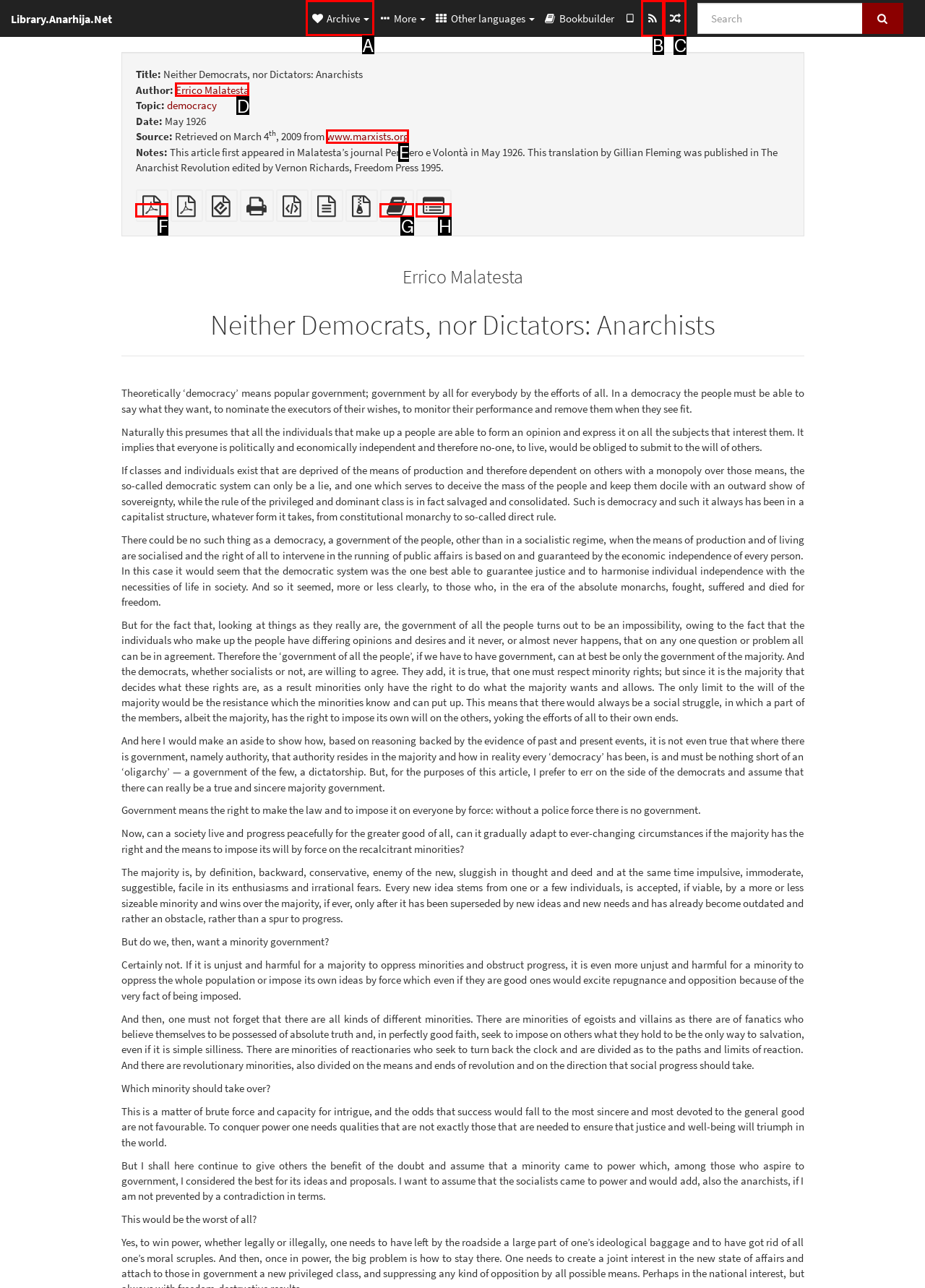Look at the highlighted elements in the screenshot and tell me which letter corresponds to the task: Visit the archive.

A